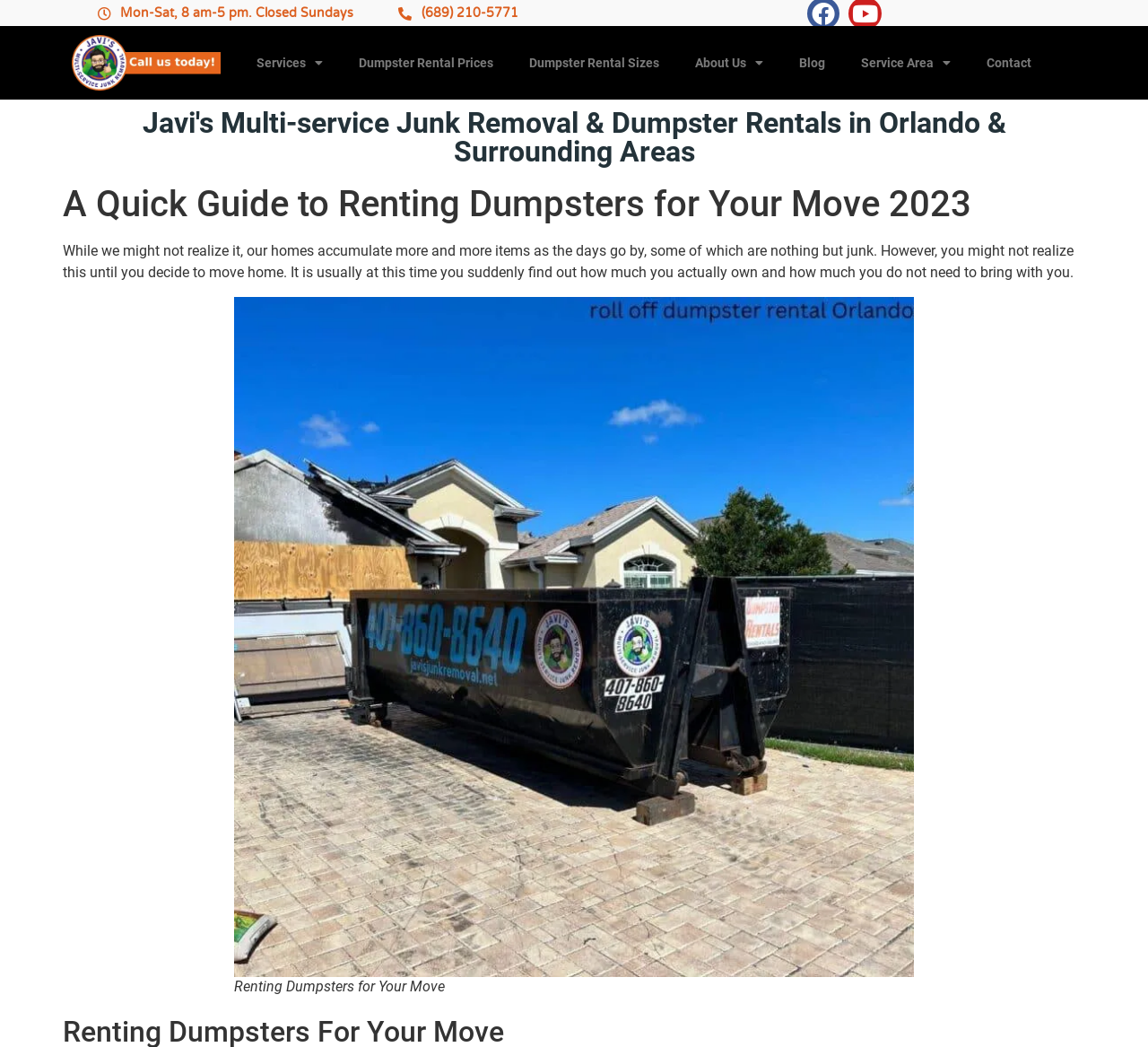Kindly determine the bounding box coordinates of the area that needs to be clicked to fulfill this instruction: "Call the phone number".

[0.347, 0.003, 0.452, 0.023]